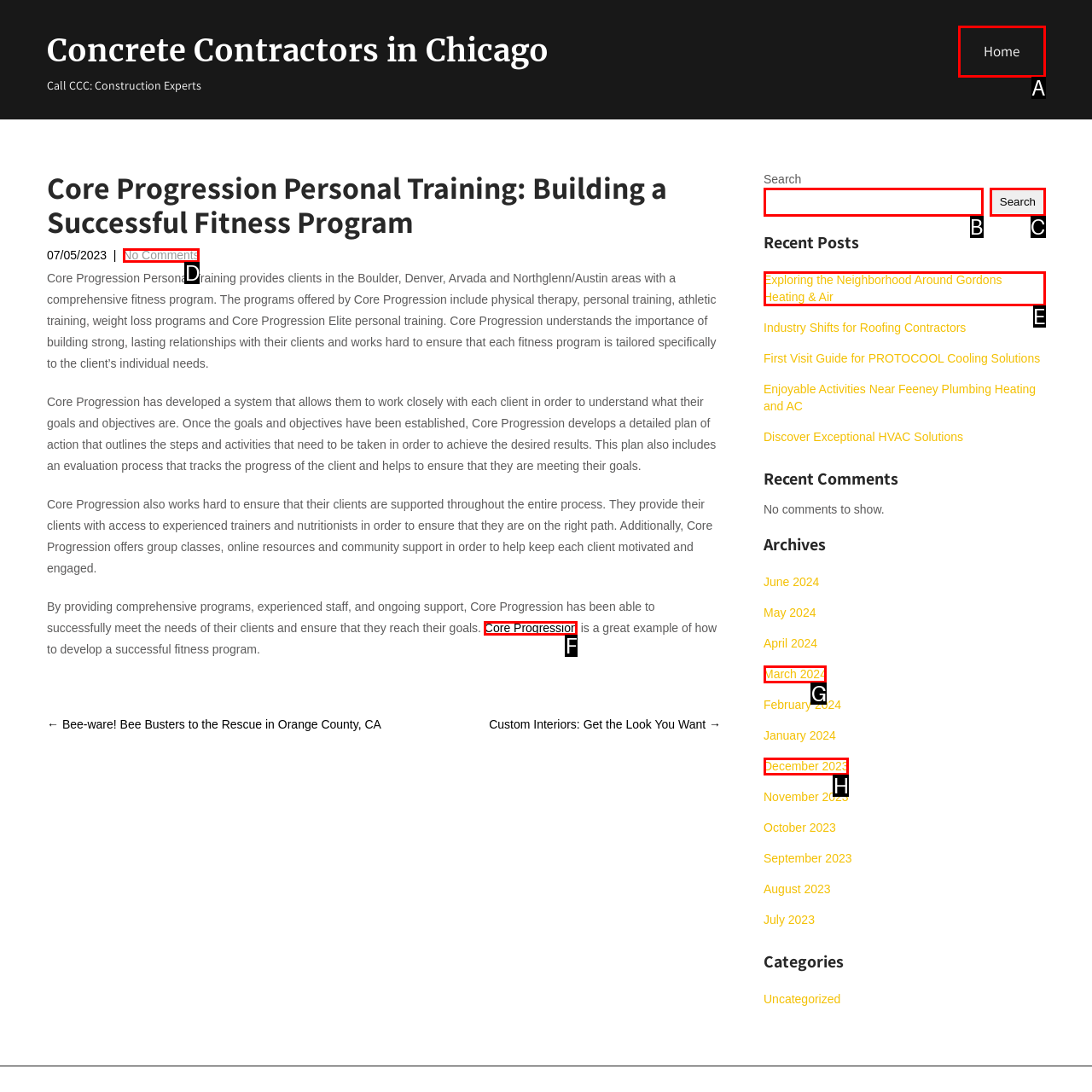Identify the option that corresponds to: About Us
Respond with the corresponding letter from the choices provided.

None